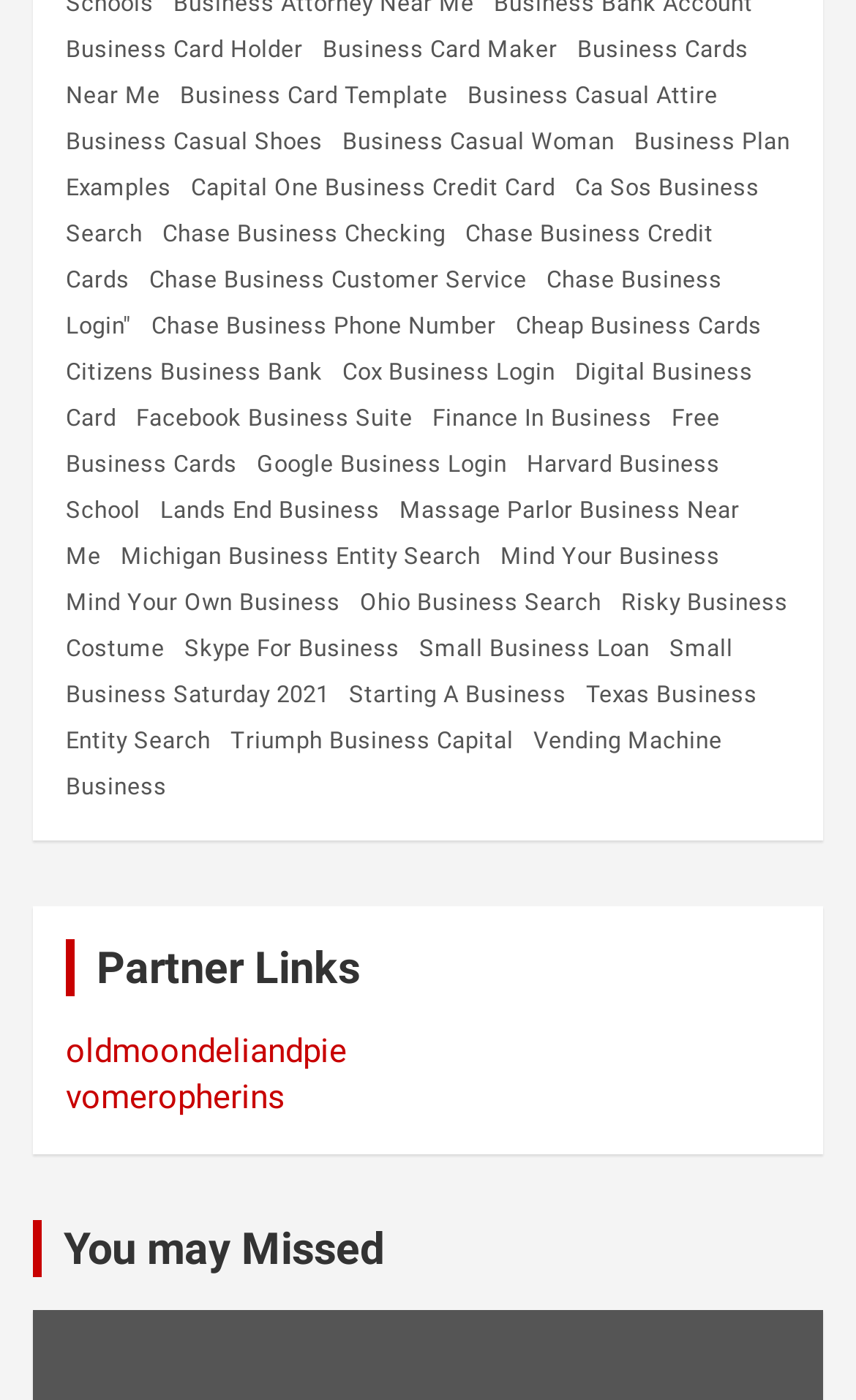Please locate the bounding box coordinates of the element's region that needs to be clicked to follow the instruction: "Click on Business Card Holder". The bounding box coordinates should be provided as four float numbers between 0 and 1, i.e., [left, top, right, bottom].

[0.077, 0.009, 0.354, 0.061]